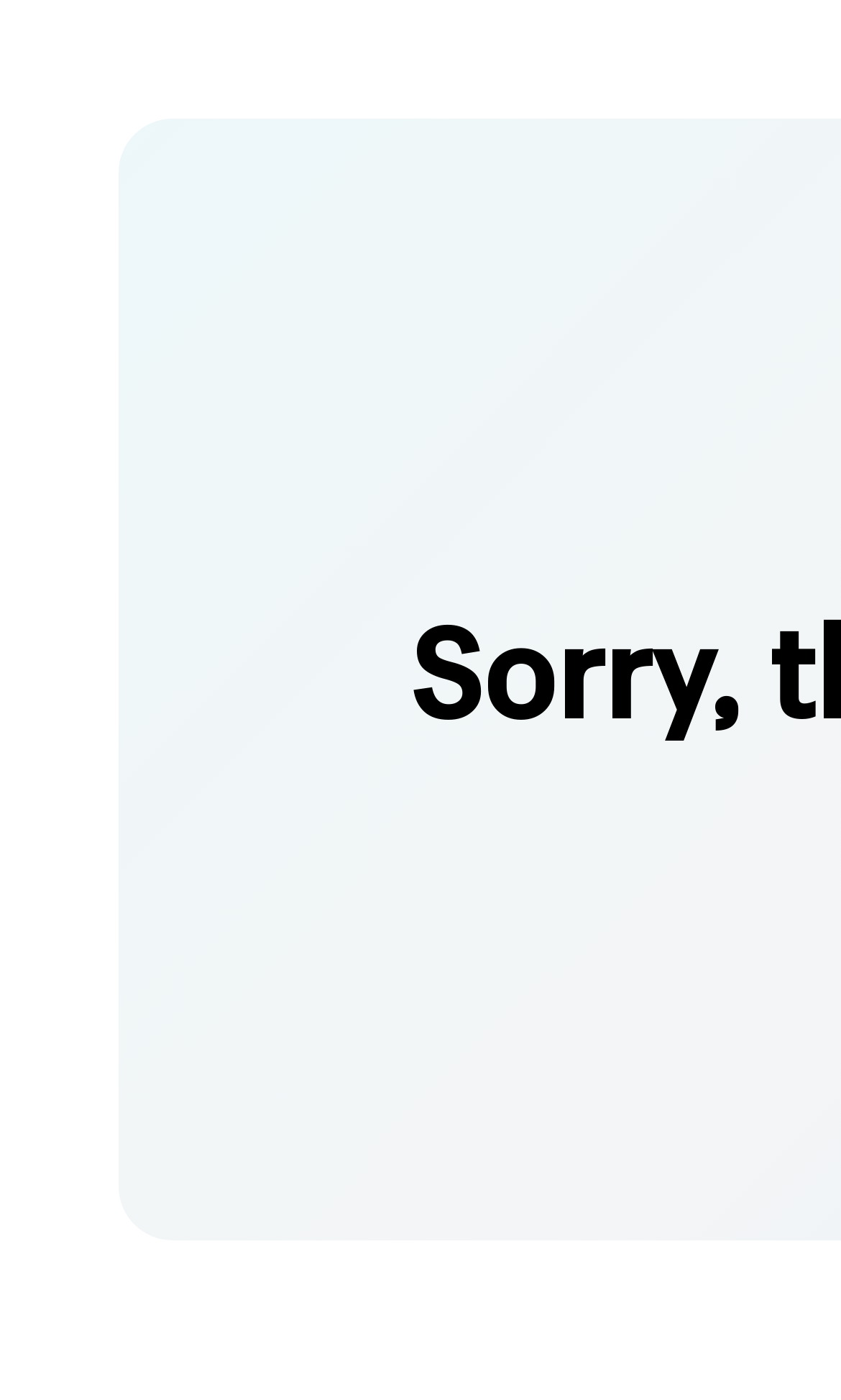Locate the heading on the webpage and return its text.

Sorry, this store is currently unavailable.